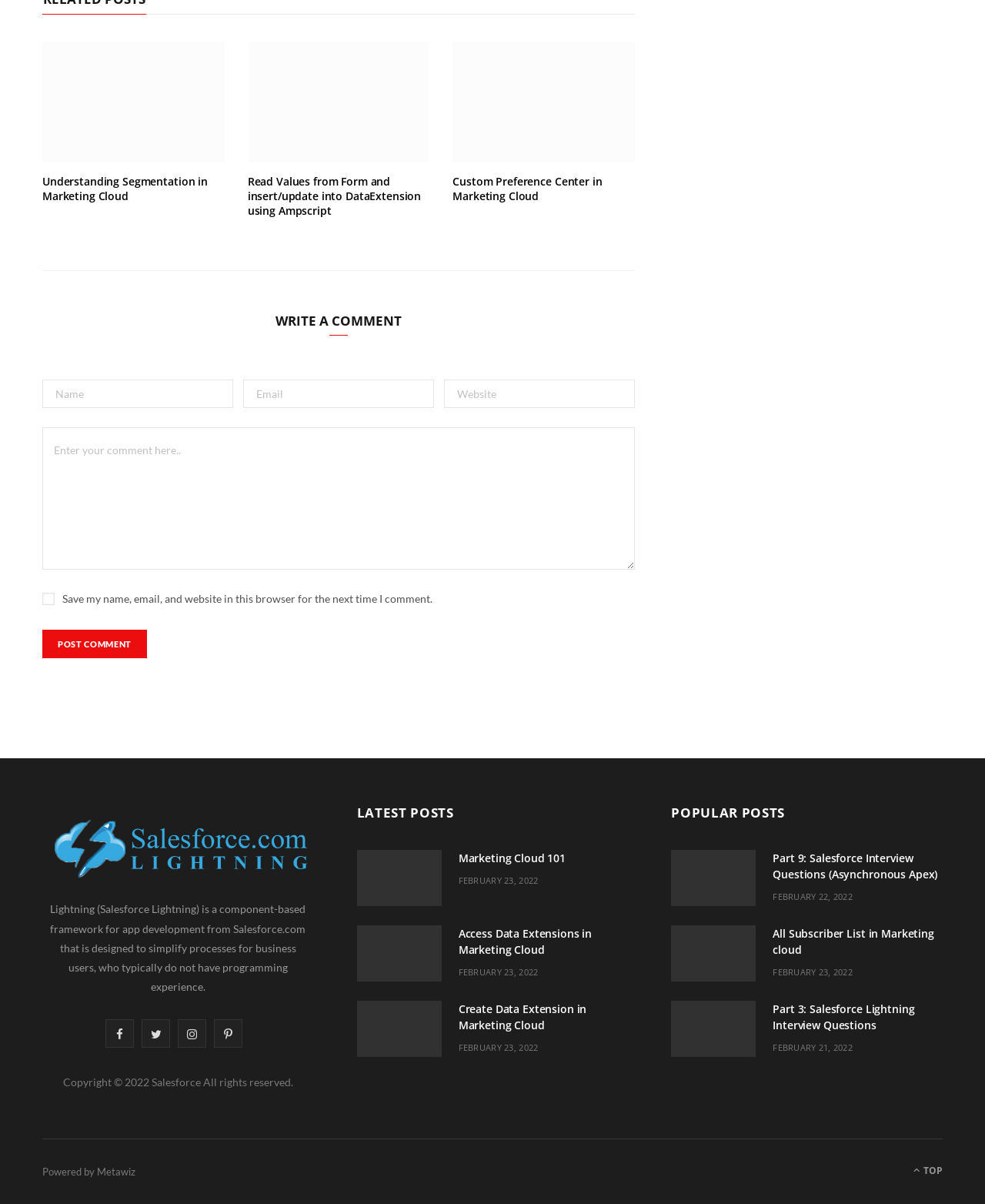Provide the bounding box coordinates of the HTML element described by the text: "Understanding Segmentation in Marketing Cloud". The coordinates should be in the format [left, top, right, bottom] with values between 0 and 1.

[0.043, 0.145, 0.211, 0.169]